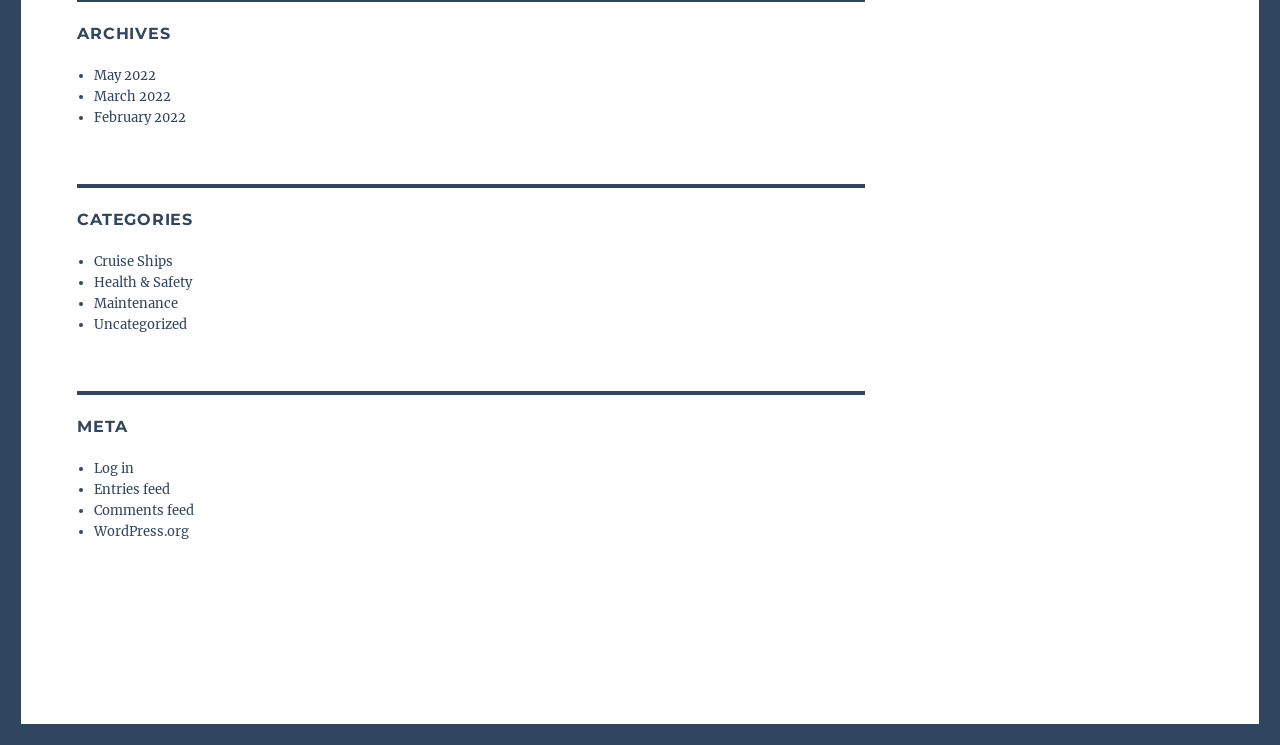Answer the question with a brief word or phrase:
What is the purpose of the Meta section?

Login and feeds